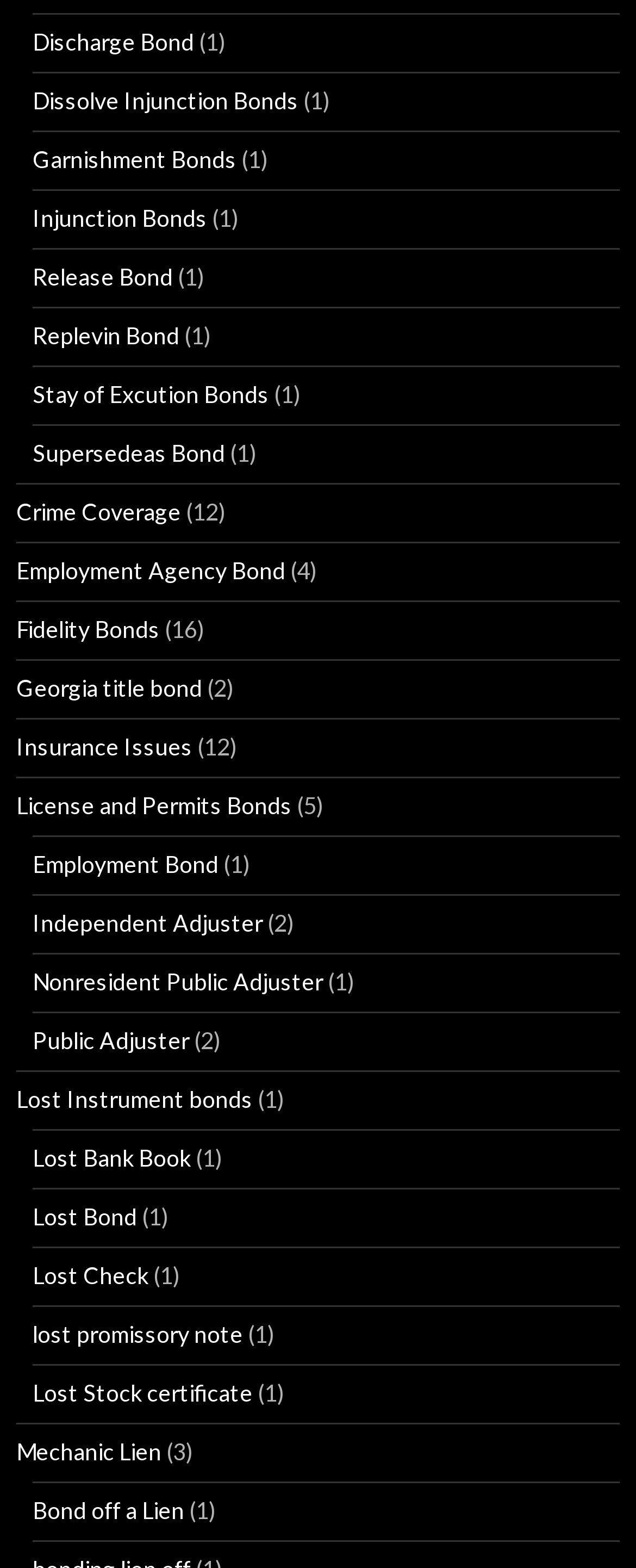Please find and report the bounding box coordinates of the element to click in order to perform the following action: "Check out Lost Instrument bonds". The coordinates should be expressed as four float numbers between 0 and 1, in the format [left, top, right, bottom].

[0.026, 0.692, 0.397, 0.71]